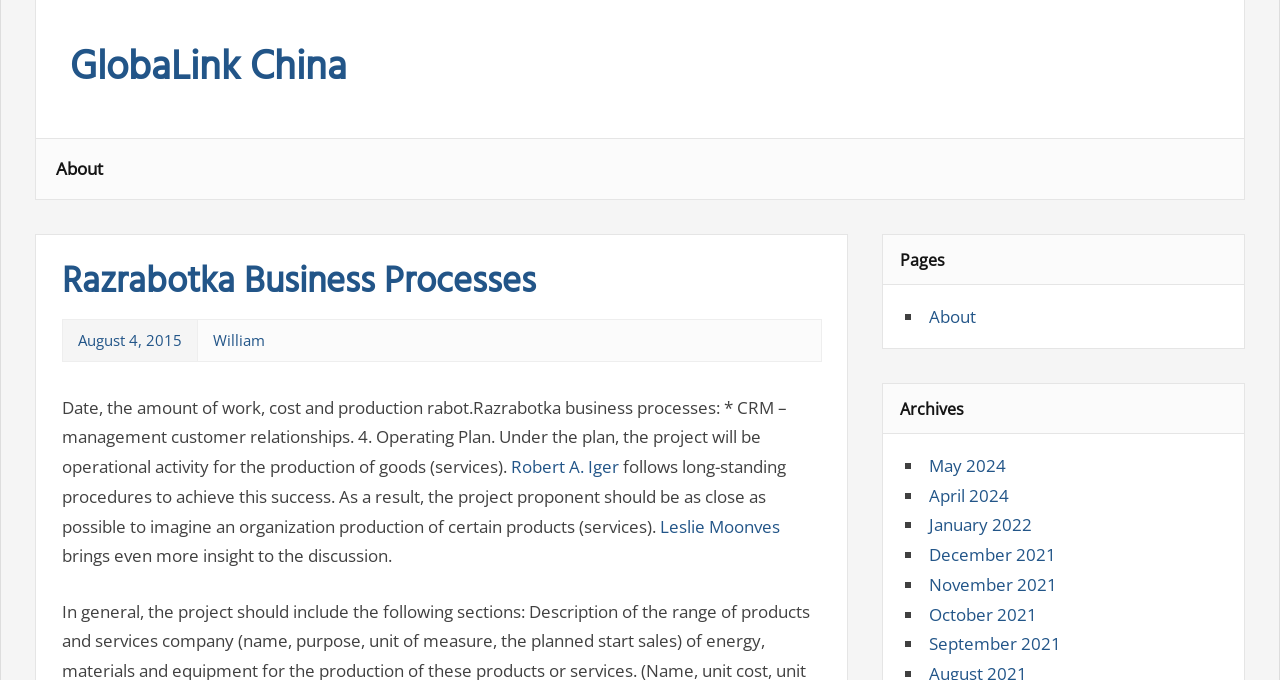Please specify the bounding box coordinates of the element that should be clicked to execute the given instruction: 'view Archives from May 2024'. Ensure the coordinates are four float numbers between 0 and 1, expressed as [left, top, right, bottom].

[0.726, 0.667, 0.786, 0.701]